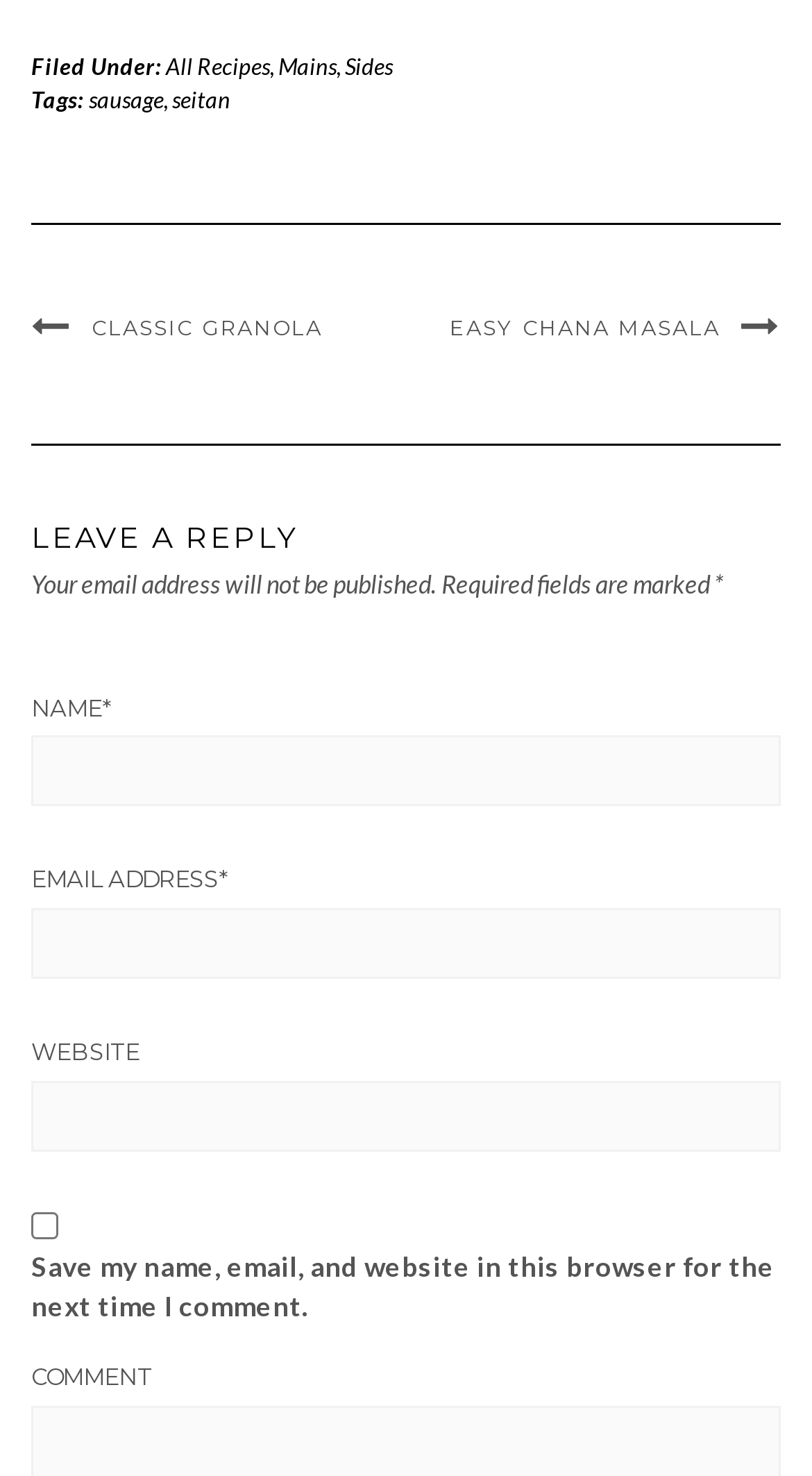Determine the bounding box coordinates of the element's region needed to click to follow the instruction: "Enter your name in the 'NAME' field". Provide these coordinates as four float numbers between 0 and 1, formatted as [left, top, right, bottom].

[0.038, 0.499, 0.962, 0.547]